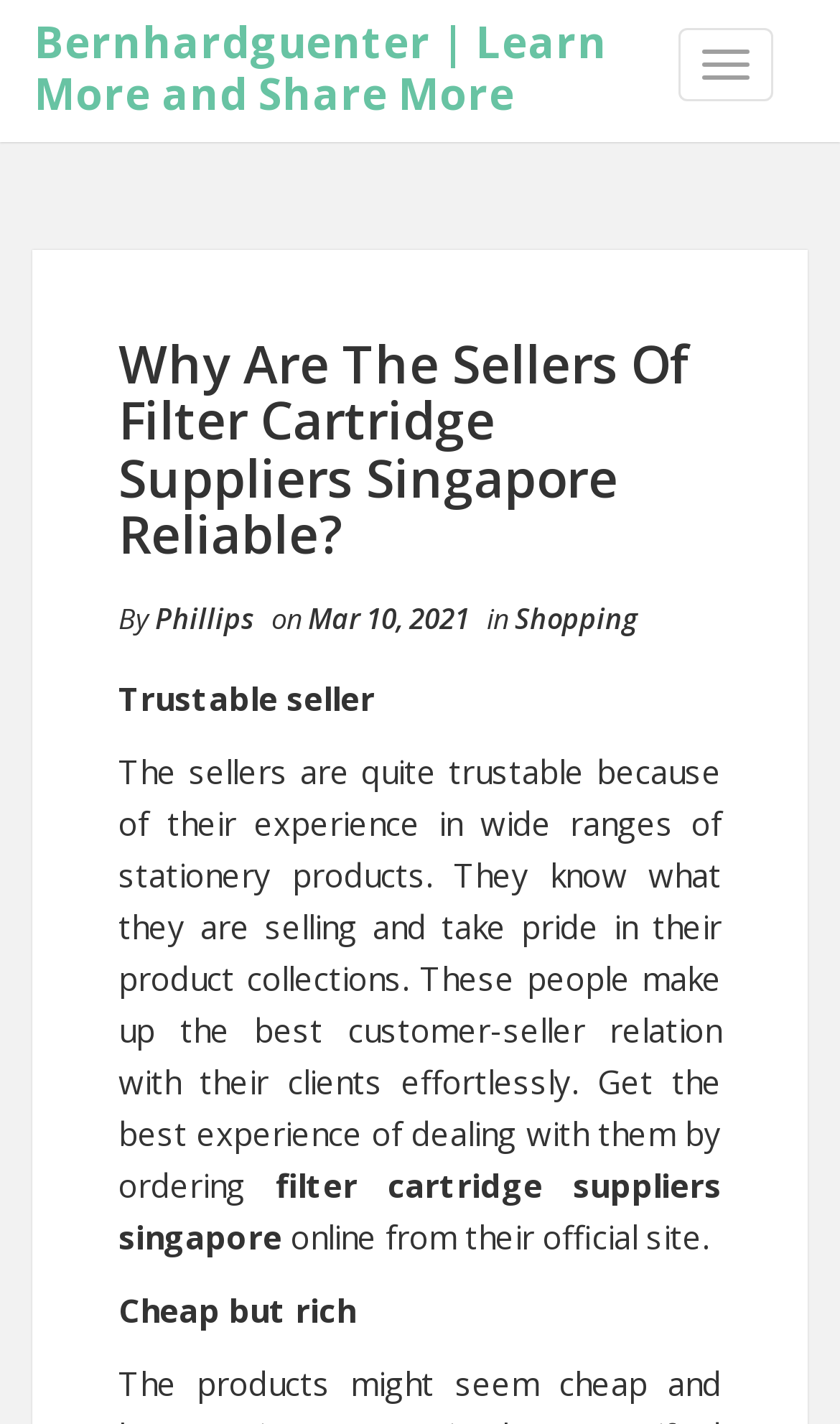Predict the bounding box of the UI element based on this description: "filter cartridge suppliers singapore".

[0.141, 0.817, 0.859, 0.884]